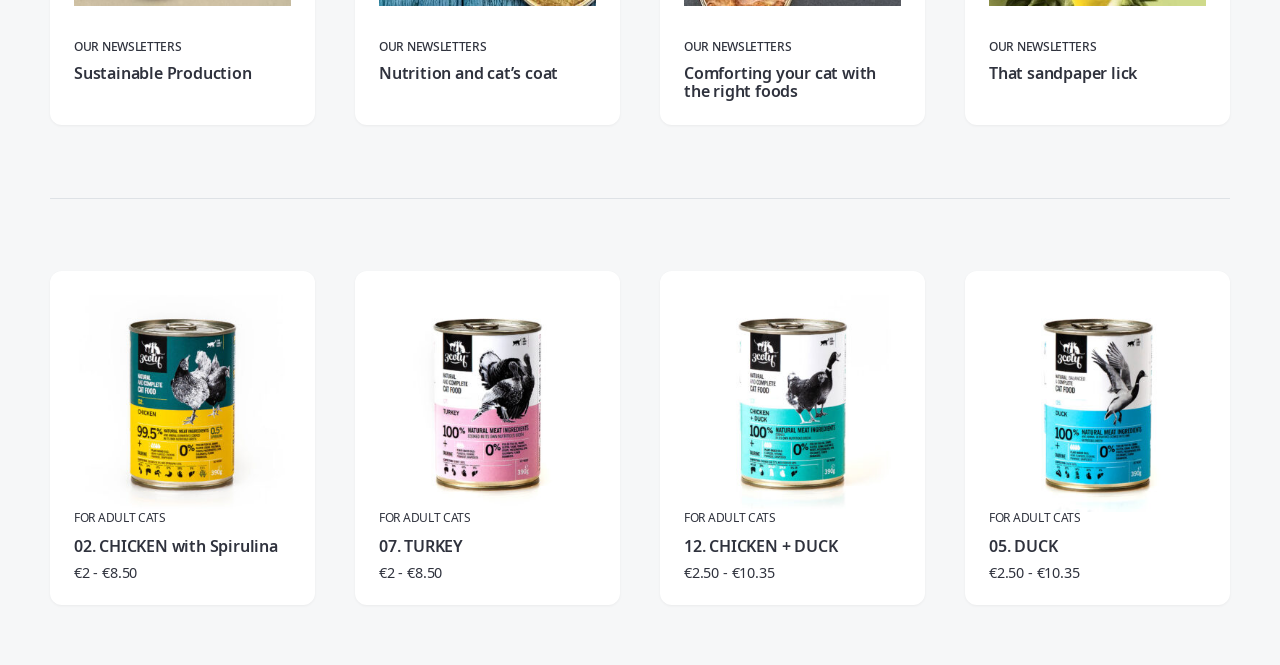Locate the bounding box coordinates of the element you need to click to accomplish the task described by this instruction: "Open the search".

None